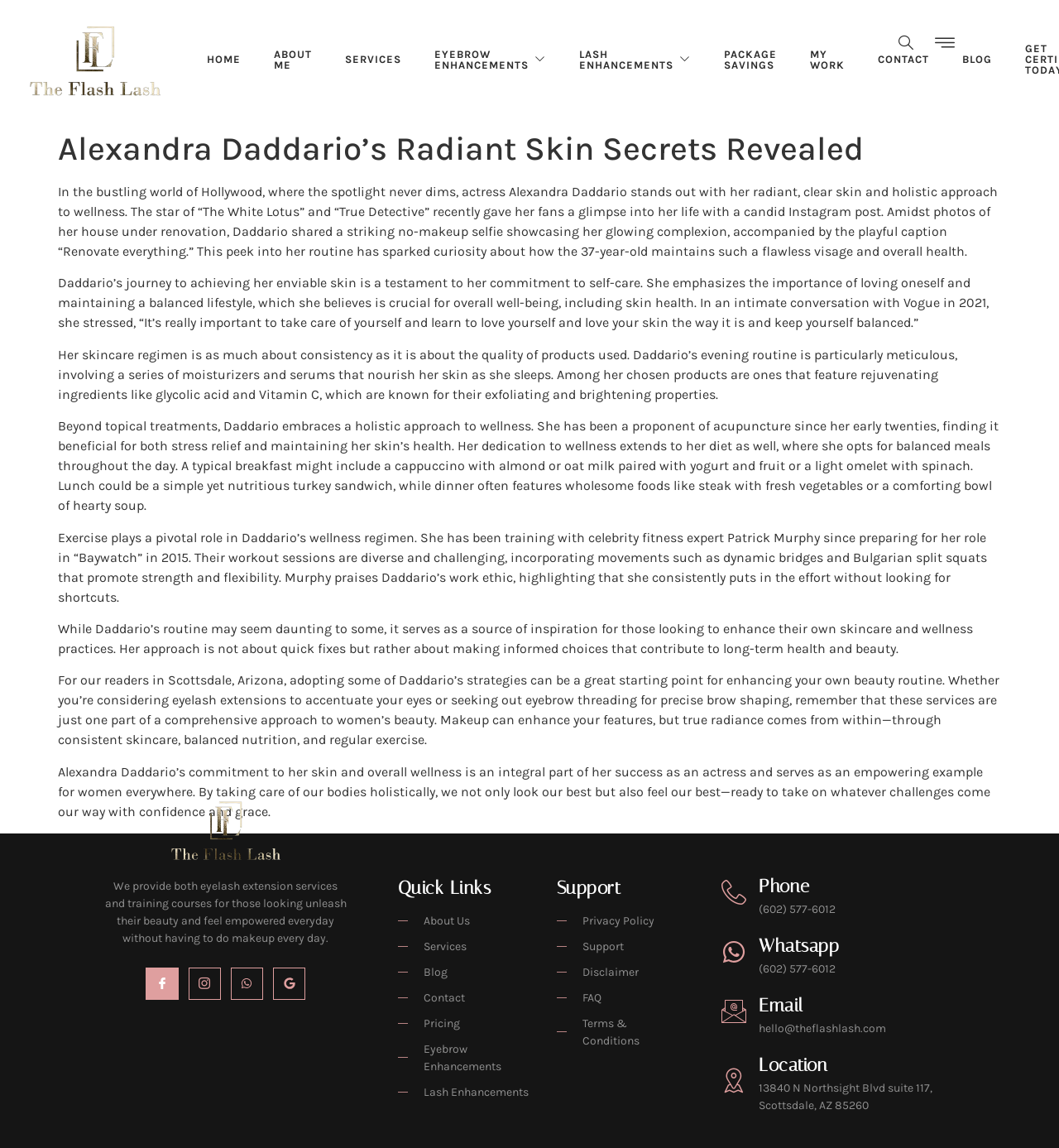What is the purpose of the services offered by the beauty salon?
Using the image as a reference, answer the question in detail.

The services offered by the beauty salon, such as eyelash extensions and eyebrow threading, are intended to enhance one's beauty and provide a sense of confidence and empowerment.